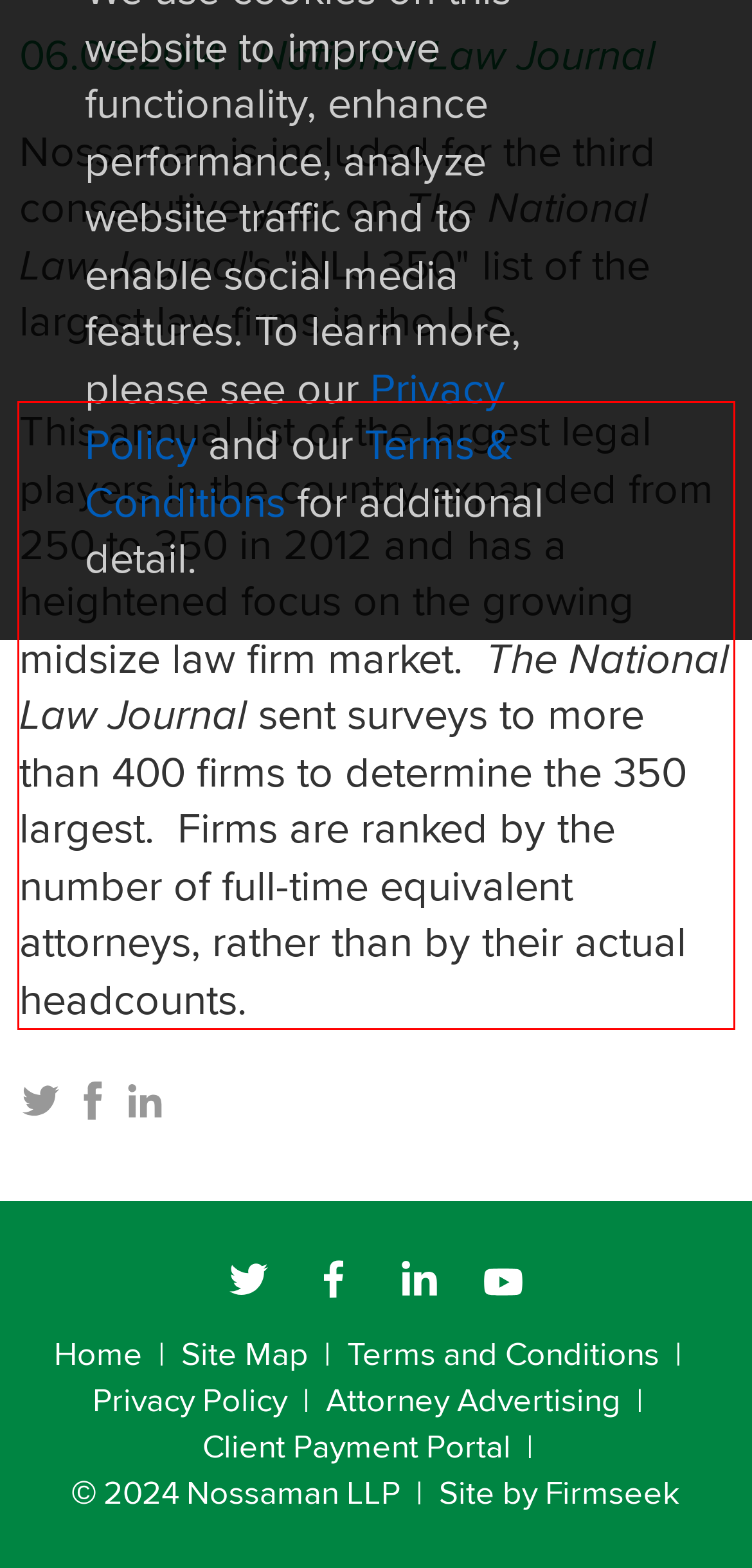You are provided with a webpage screenshot that includes a red rectangle bounding box. Extract the text content from within the bounding box using OCR.

This annual list of the largest legal players in the country expanded from 250 to 350 in 2012 and has a heightened focus on the growing midsize law firm market. The National Law Journal sent surveys to more than 400 firms to determine the 350 largest. Firms are ranked by the number of full-time equivalent attorneys, rather than by their actual headcounts.